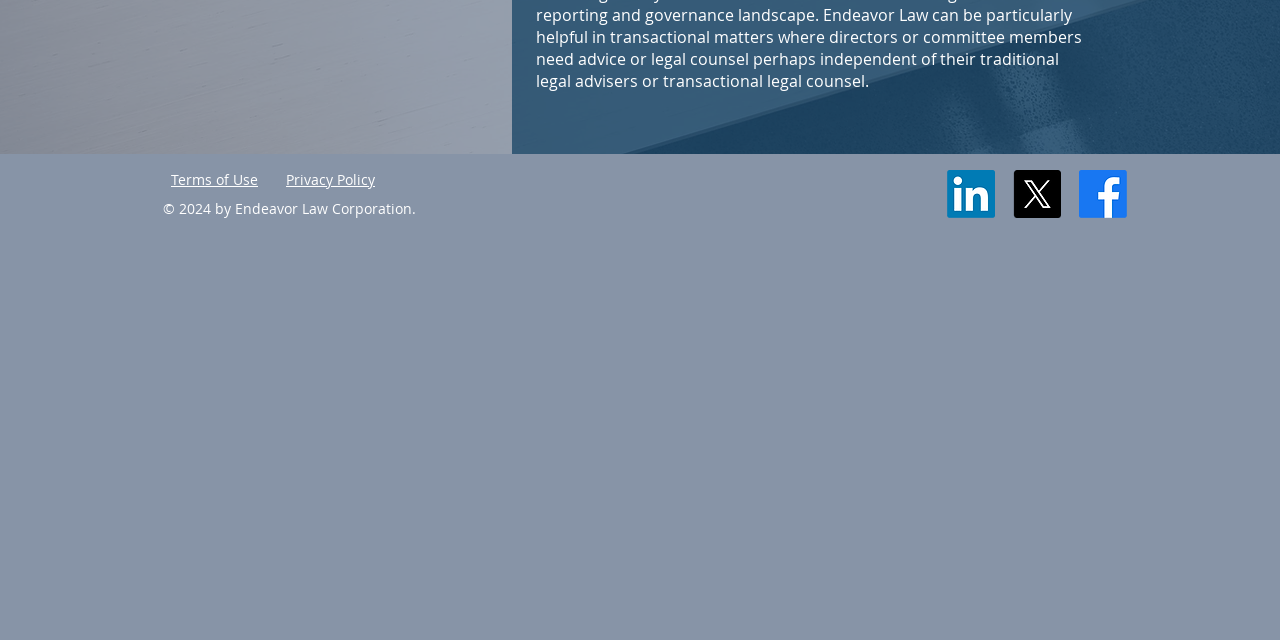Find the bounding box of the web element that fits this description: "Privacy Policy".

[0.223, 0.266, 0.293, 0.295]